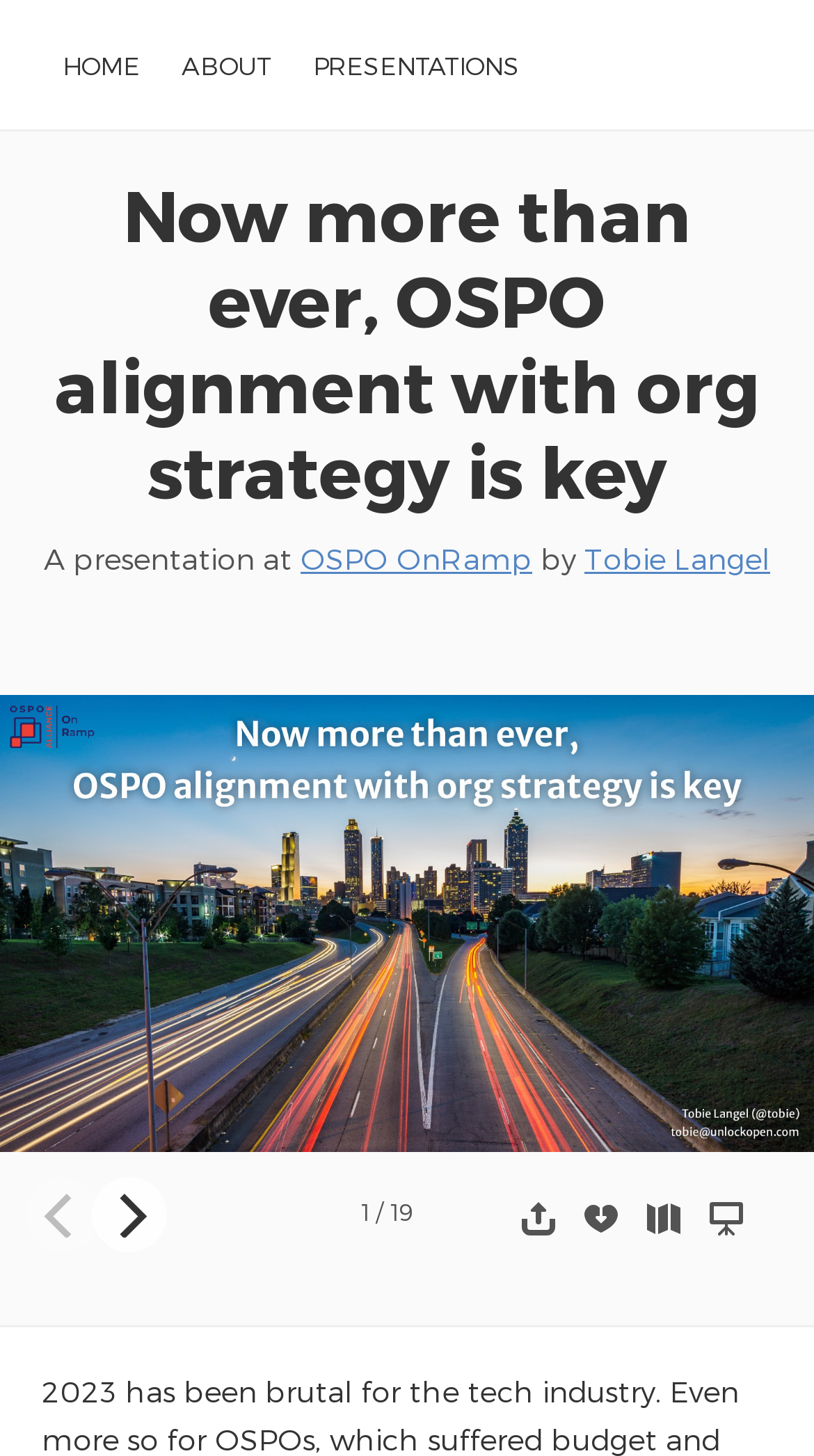Please identify the bounding box coordinates of the element that needs to be clicked to execute the following command: "Visit the Blog". Provide the bounding box using four float numbers between 0 and 1, formatted as [left, top, right, bottom].

None